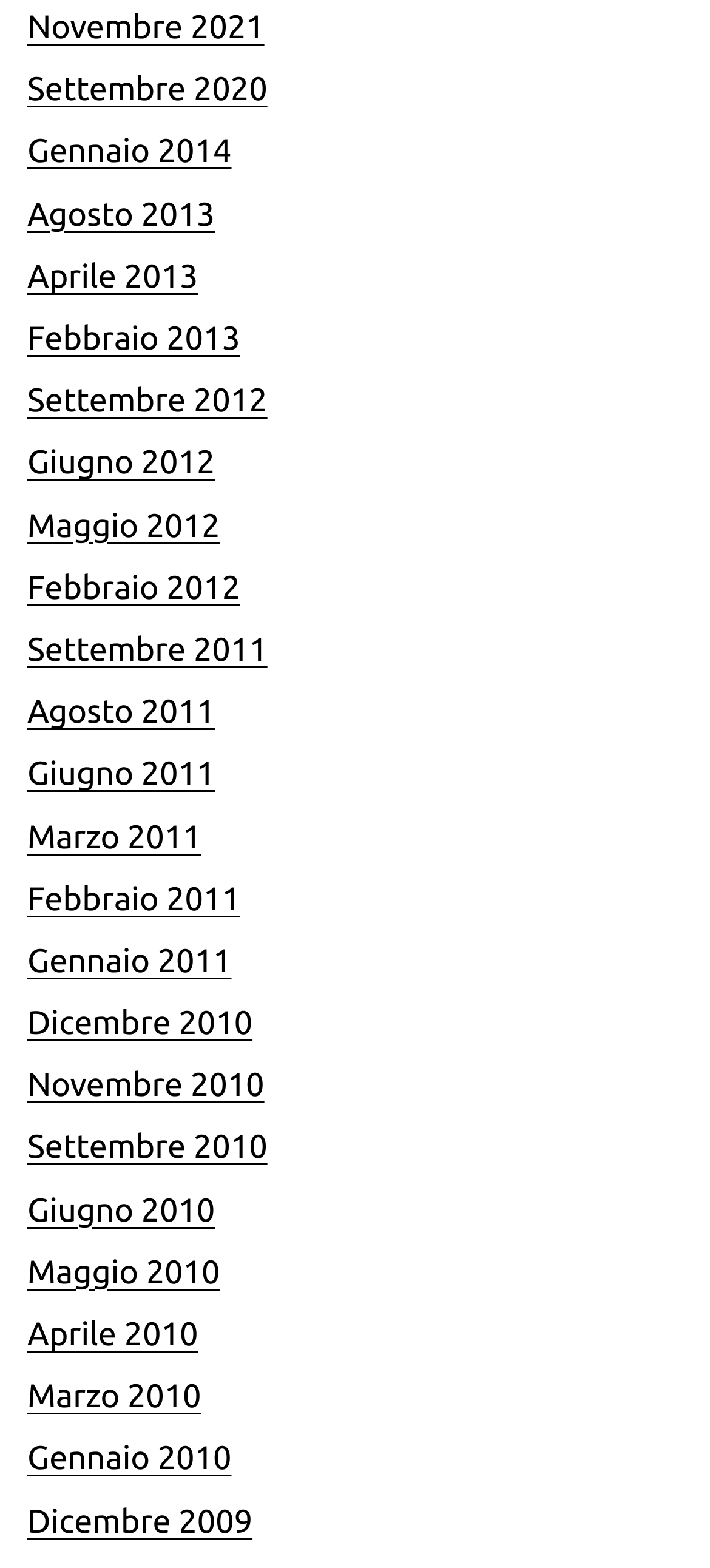Locate the bounding box coordinates of the clickable region necessary to complete the following instruction: "view December 2009". Provide the coordinates in the format of four float numbers between 0 and 1, i.e., [left, top, right, bottom].

[0.038, 0.959, 0.356, 0.982]